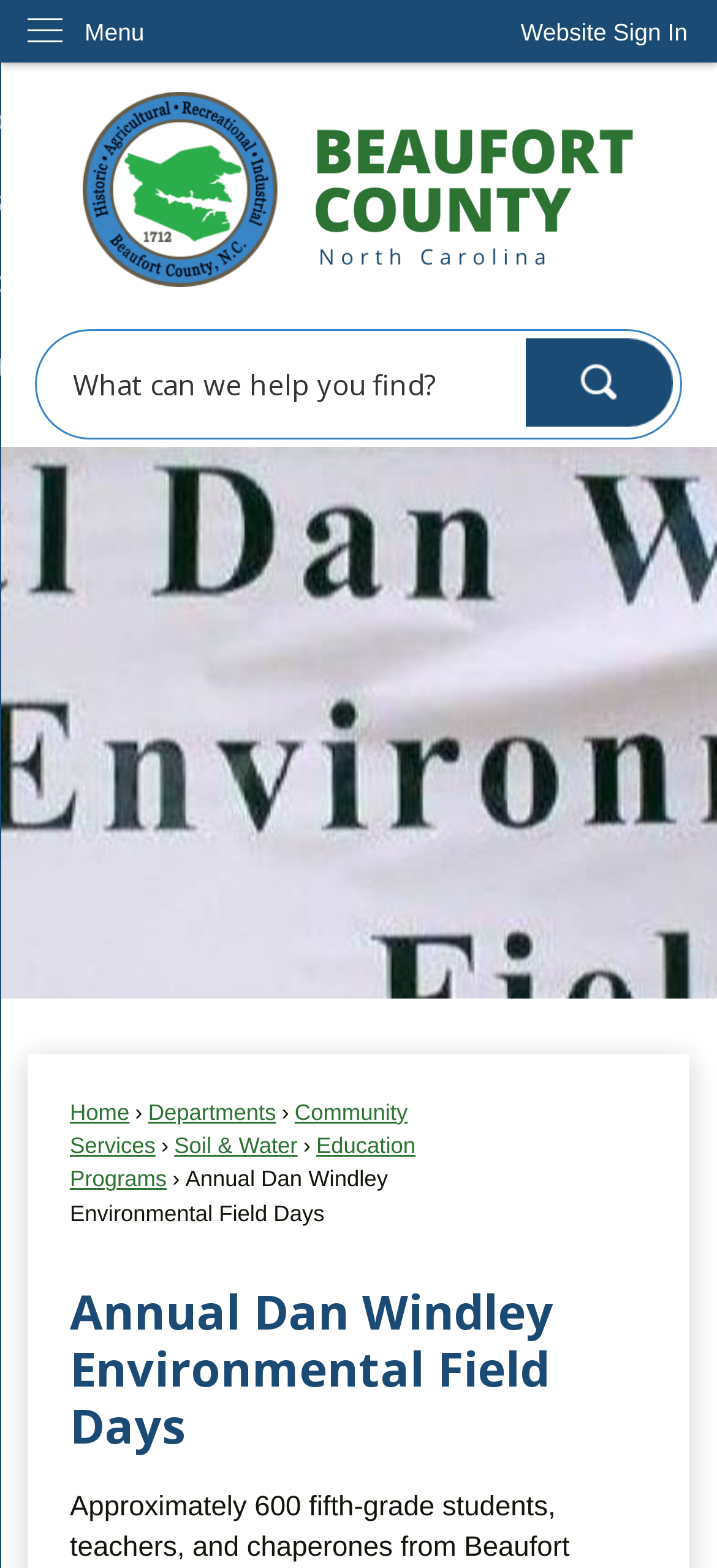Can you find the bounding box coordinates for the element that needs to be clicked to execute this instruction: "Go to the home page"? The coordinates should be given as four float numbers between 0 and 1, i.e., [left, top, right, bottom].

[0.115, 0.059, 0.885, 0.183]